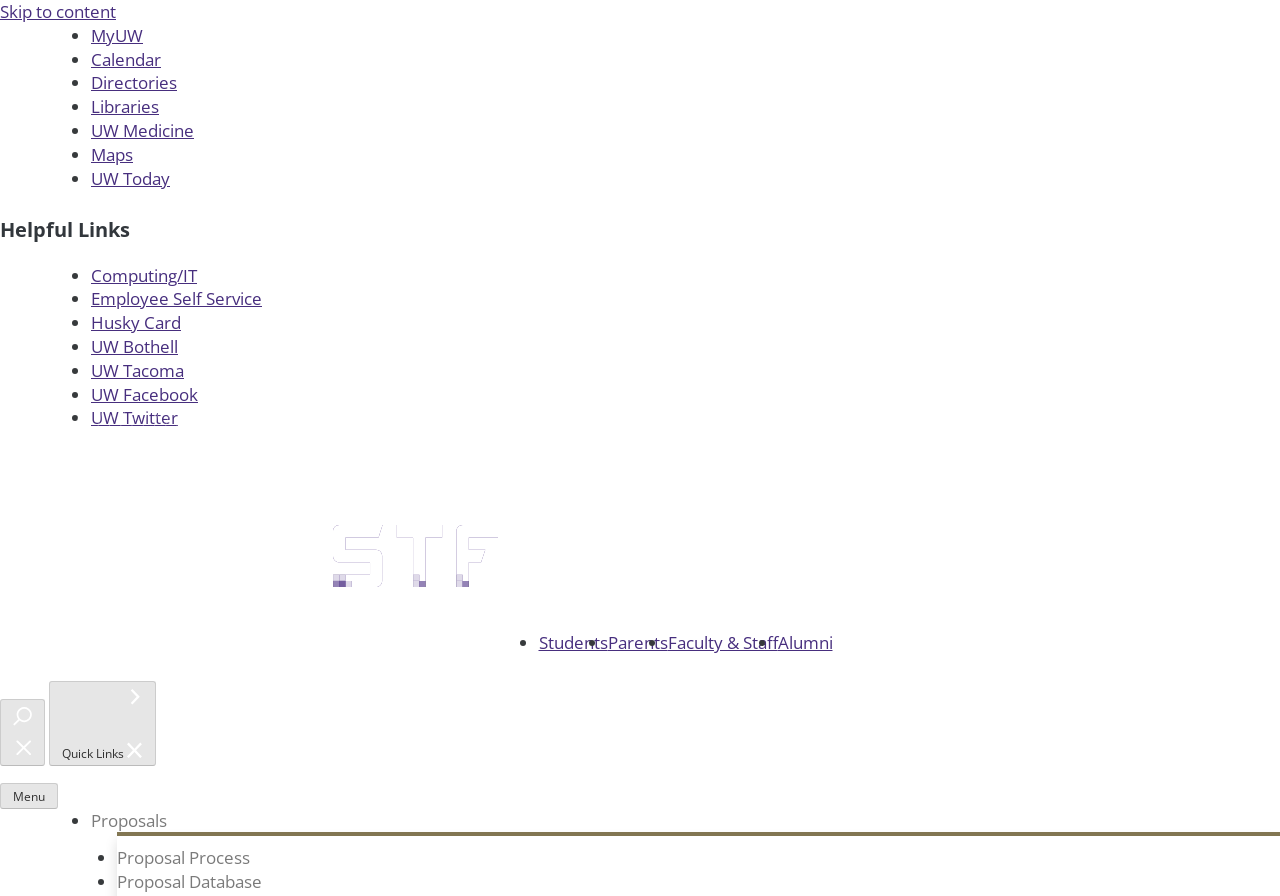Please locate the bounding box coordinates of the element that should be clicked to achieve the given instruction: "Go to Proposal Process".

[0.091, 0.945, 0.195, 0.97]